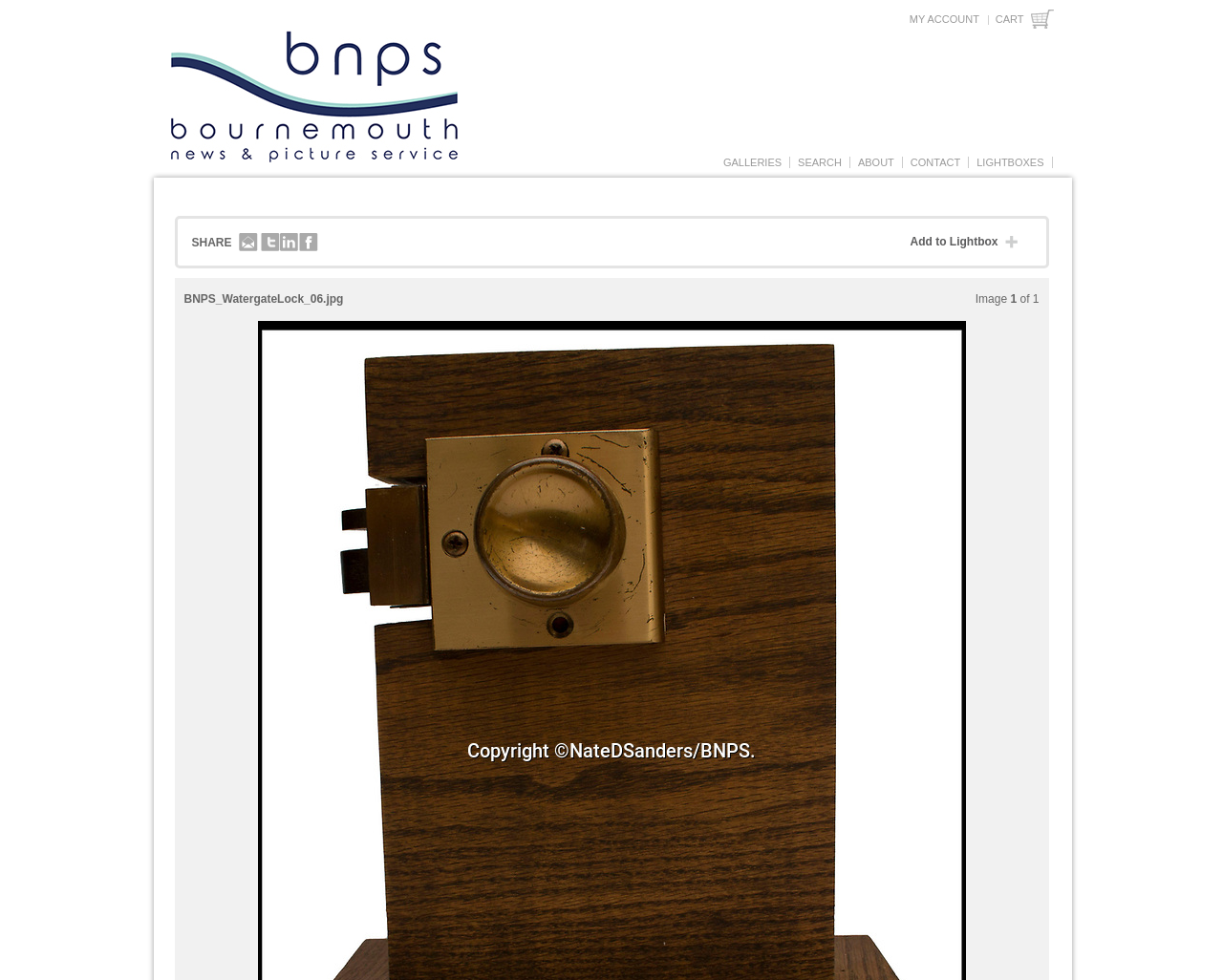Provide the bounding box coordinates of the HTML element this sentence describes: "Elsevier - Digital Commons". The bounding box coordinates consist of four float numbers between 0 and 1, i.e., [left, top, right, bottom].

None